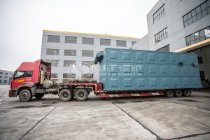Please answer the following question using a single word or phrase: 
What type of equipment might be transported in the container?

thermal fluid heater or boiler unit